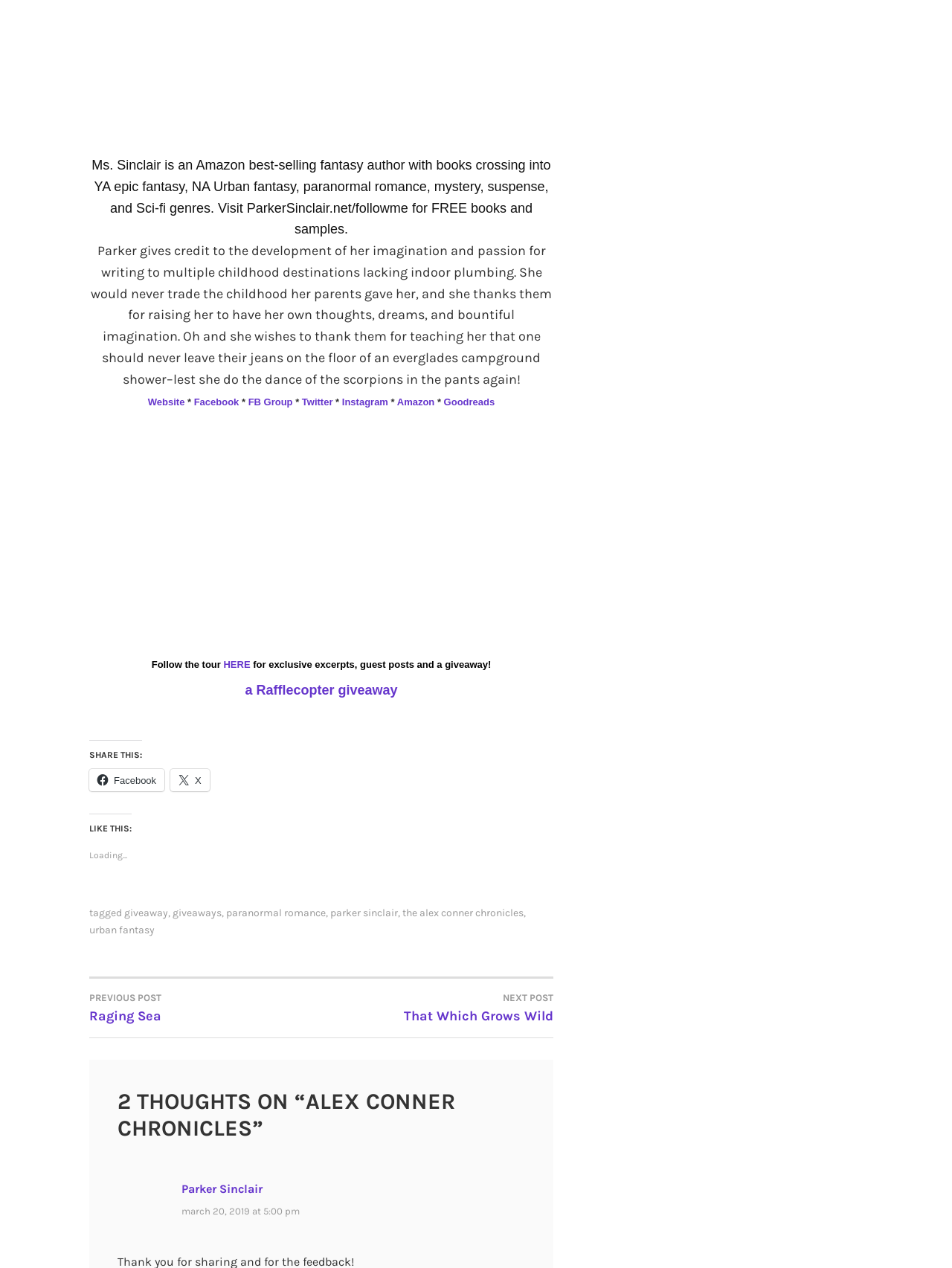Using the element description provided, determine the bounding box coordinates in the format (top-left x, top-left y, bottom-right x, bottom-right y). Ensure that all values are floating point numbers between 0 and 1. Element description: Parker Sinclair

[0.191, 0.932, 0.276, 0.943]